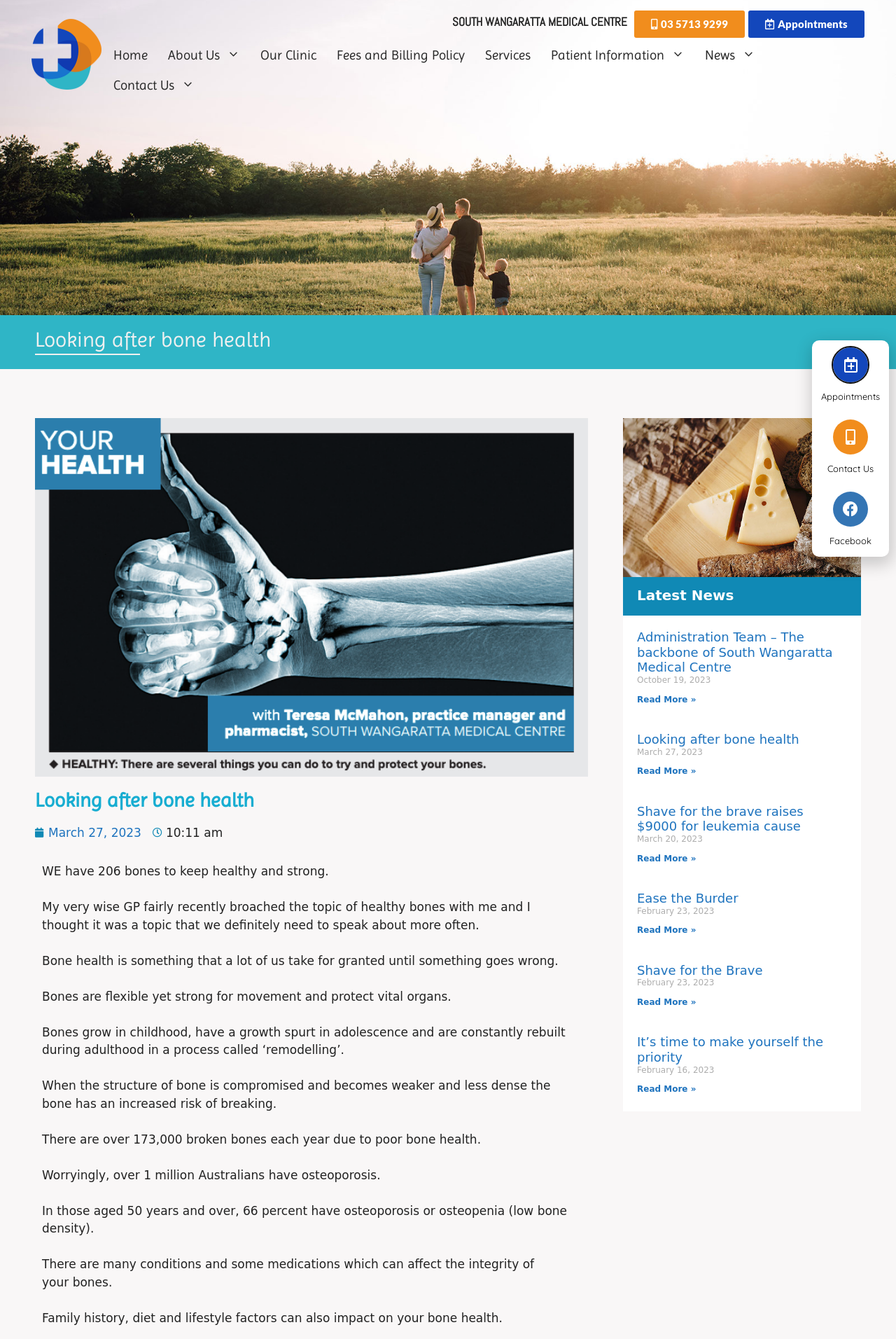Find the bounding box coordinates of the element I should click to carry out the following instruction: "Read more about 'Administration Team – The backbone of South Wangaratta Medical Centre'".

[0.711, 0.519, 0.777, 0.526]